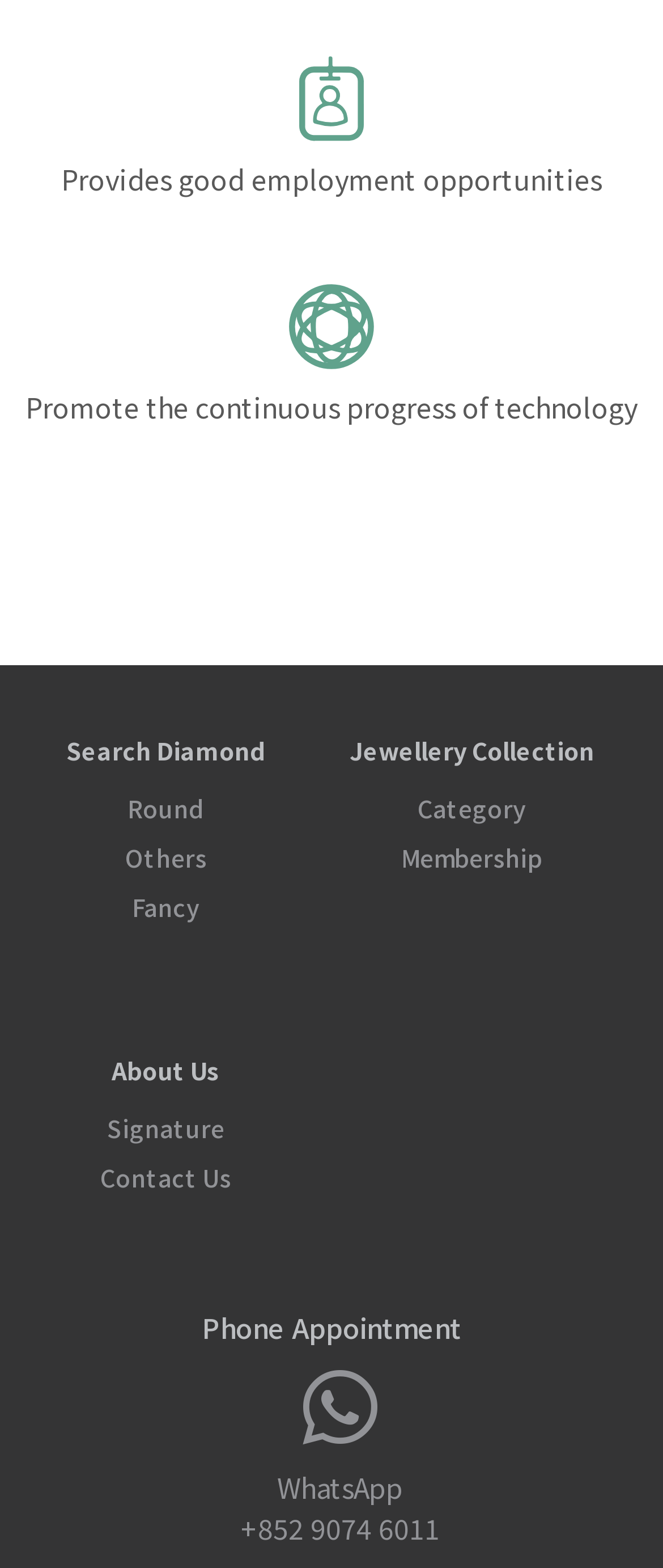Please locate the bounding box coordinates of the element that should be clicked to achieve the given instruction: "Click to enlarge".

None